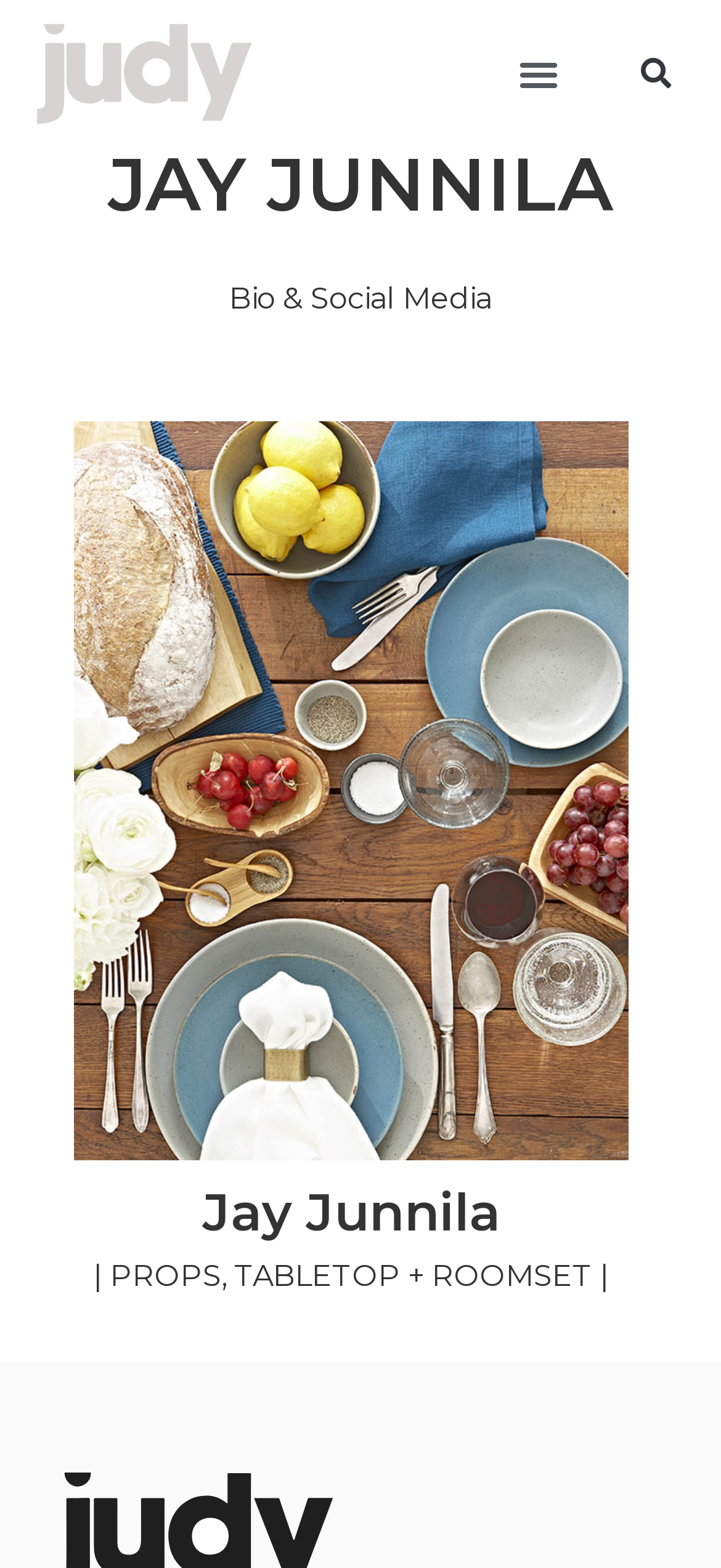What is the name of the person on this webpage?
Look at the image and respond with a one-word or short-phrase answer.

Jay Junnila